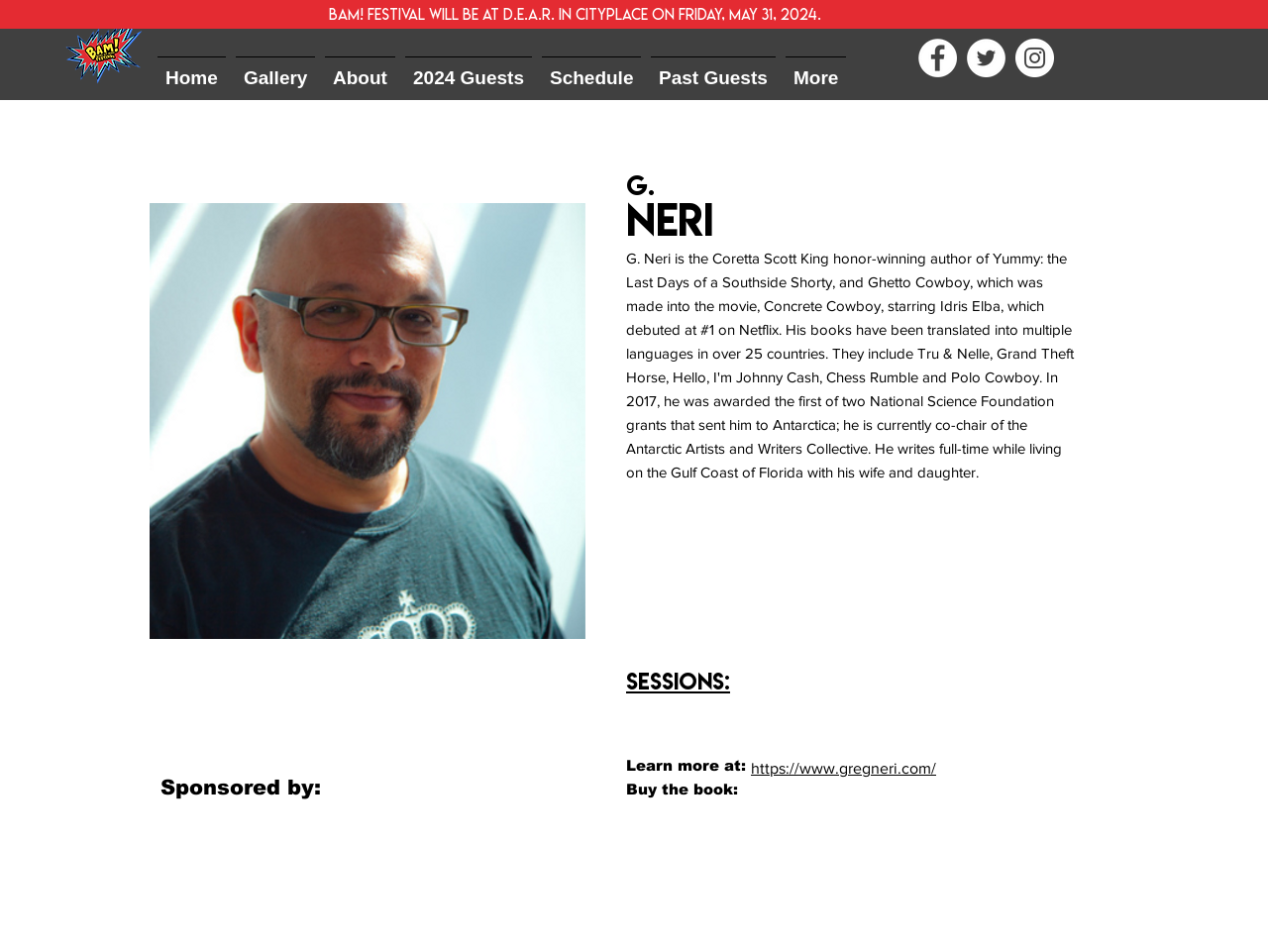Based on what you see in the screenshot, provide a thorough answer to this question: What is the name of the author?

The answer can be found in the heading elements with the text 'G.' and 'Neri', which are likely the first and last names of the author.